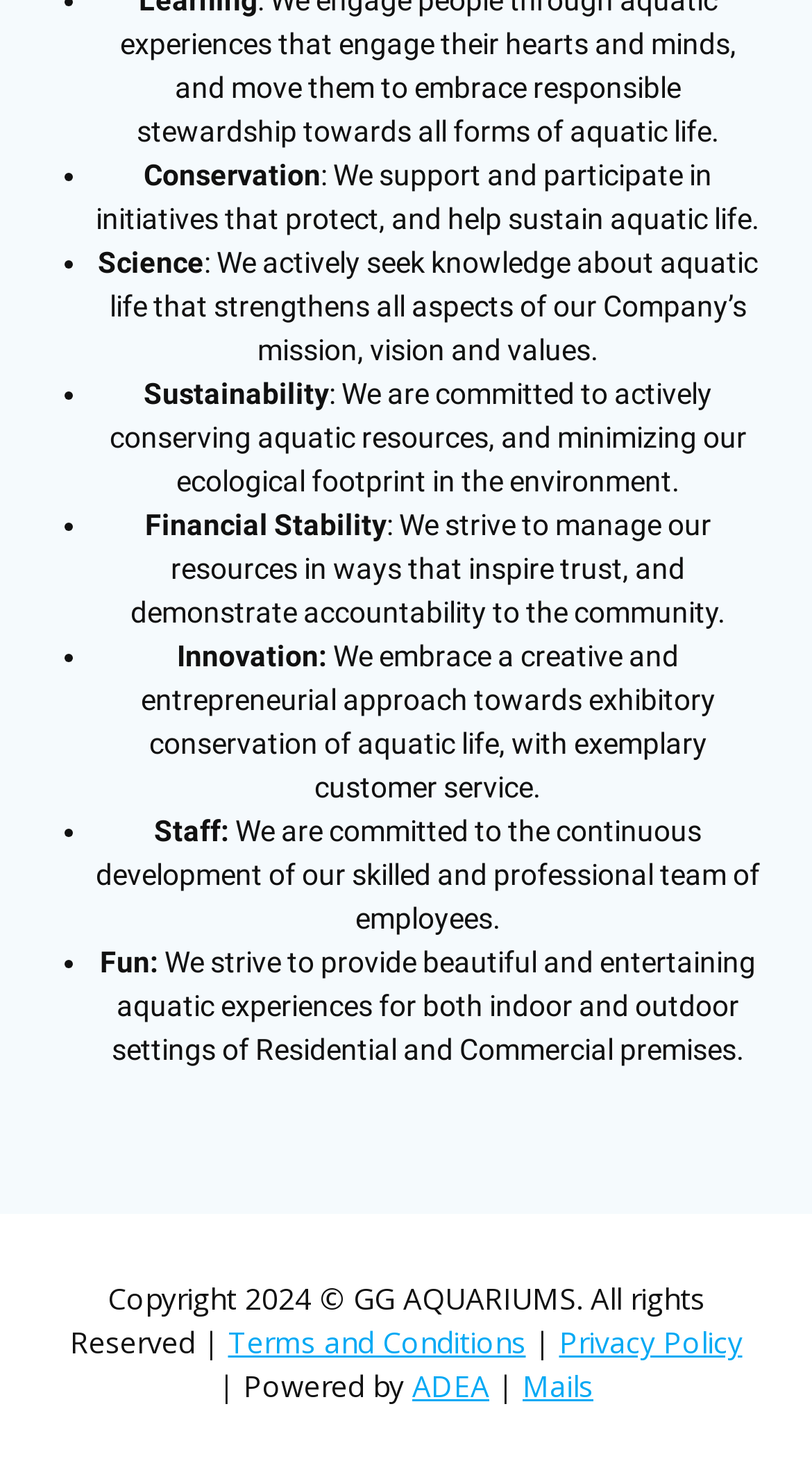How many bullet points are there in the webpage?
Can you offer a detailed and complete answer to this question?

There are 6 bullet points in the webpage, each representing a different value or mission of the company, including Conservation, Science, Sustainability, Financial Stability, Innovation, and Staff.